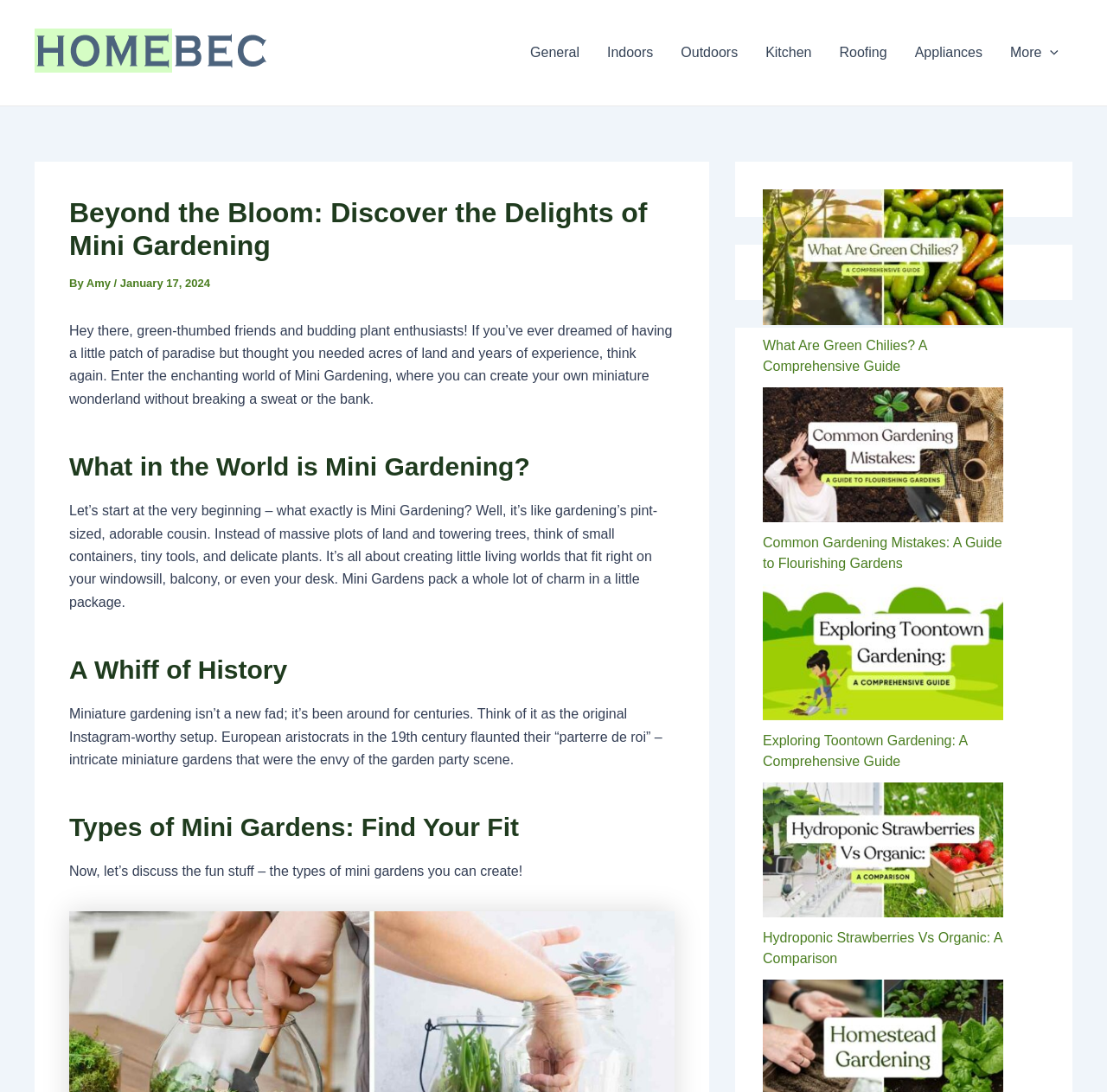Respond with a single word or phrase to the following question: What is the purpose of Mini Gardening?

Create a miniature wonderland